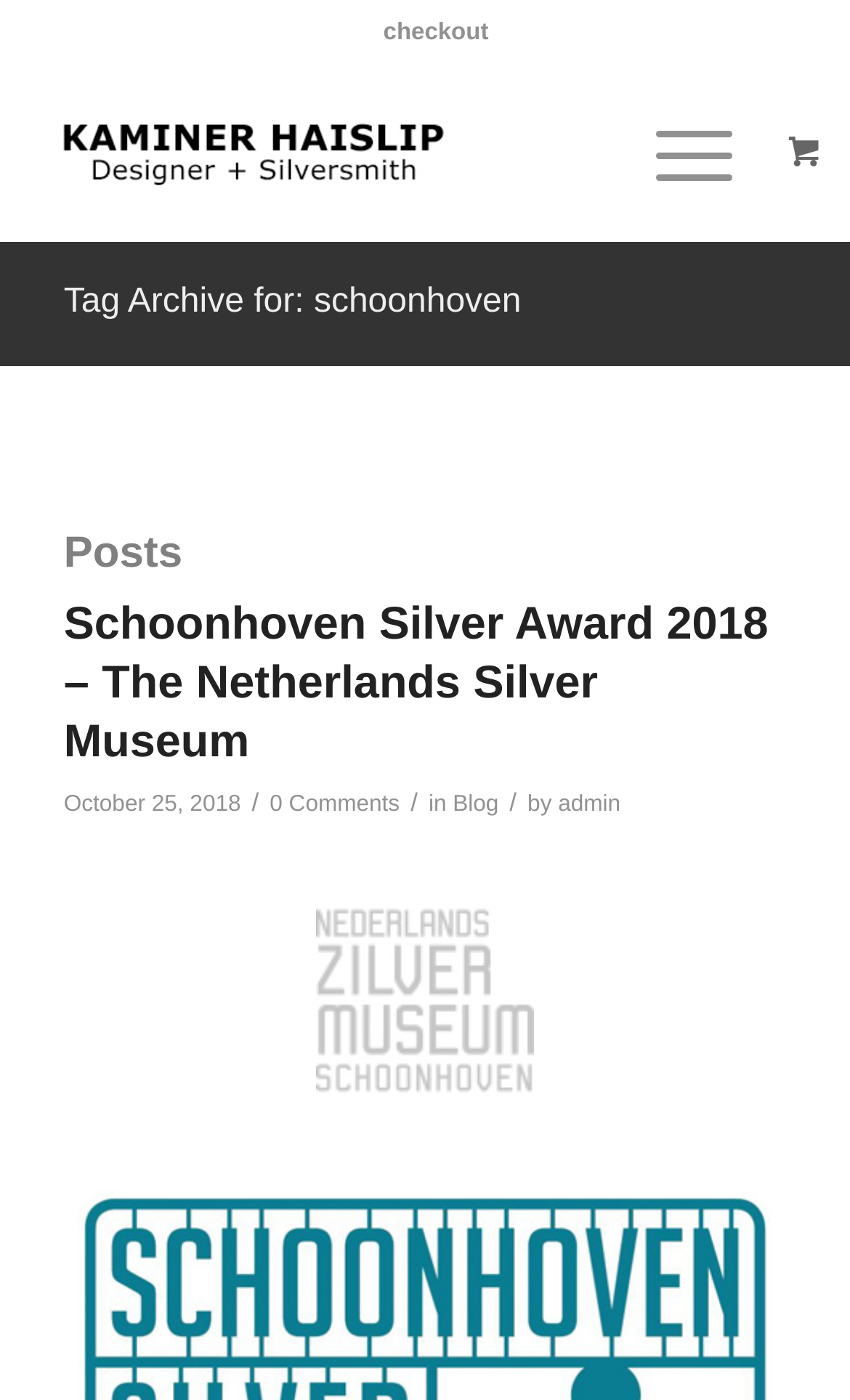Provide an in-depth caption for the contents of the webpage.

This webpage appears to be a blog post or article page. At the top, there is a menu bar with a checkout option on the left and a menu item on the right. Below the menu bar, there is a logo image of Kaminer Haislip, a silver jewelry brand, which takes up a significant portion of the top section.

The main content area is divided into two sections. On the left, there is a heading that reads "Tag Archive for: schoonhoven" with a link to the same title below it. Below this heading, there is another heading that reads "Posts". 

The main content section is on the right, which displays a blog post titled "Schoonhoven Silver Award 2018 – The Netherlands Silver Museum". The post has a timestamp of October 25, 2018, and shows 0 comments. The post content is not explicitly stated, but there is an image related to the Netherlands Silver Museum below the post title. The post also has categories and author information, with links to the "Blog" category and the author "admin".